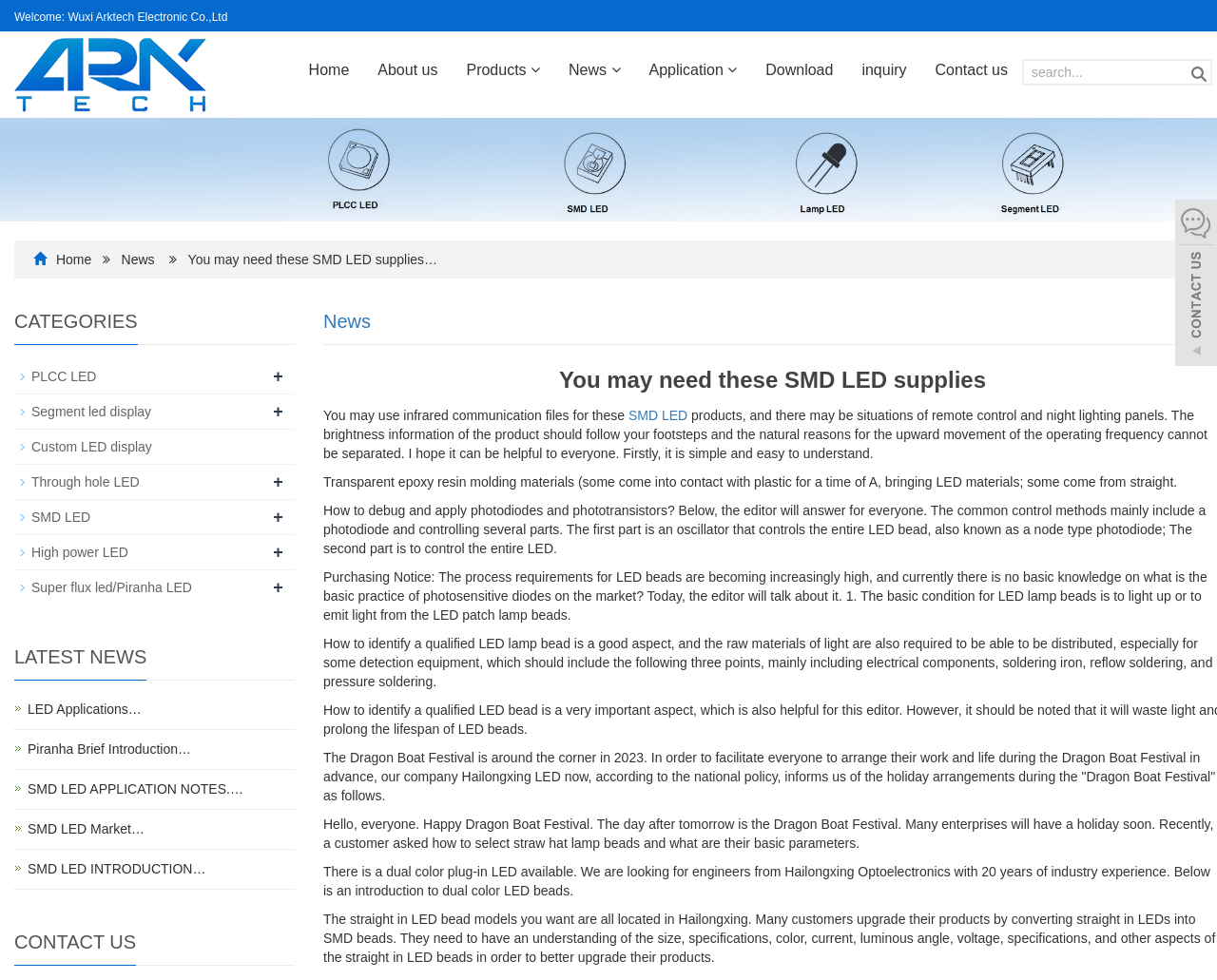What is the company name?
Can you offer a detailed and complete answer to this question?

The company name can be found in the top left corner of the webpage, where it says 'Welcome: Wuxi Arktech Electronic Co.,Ltd'.